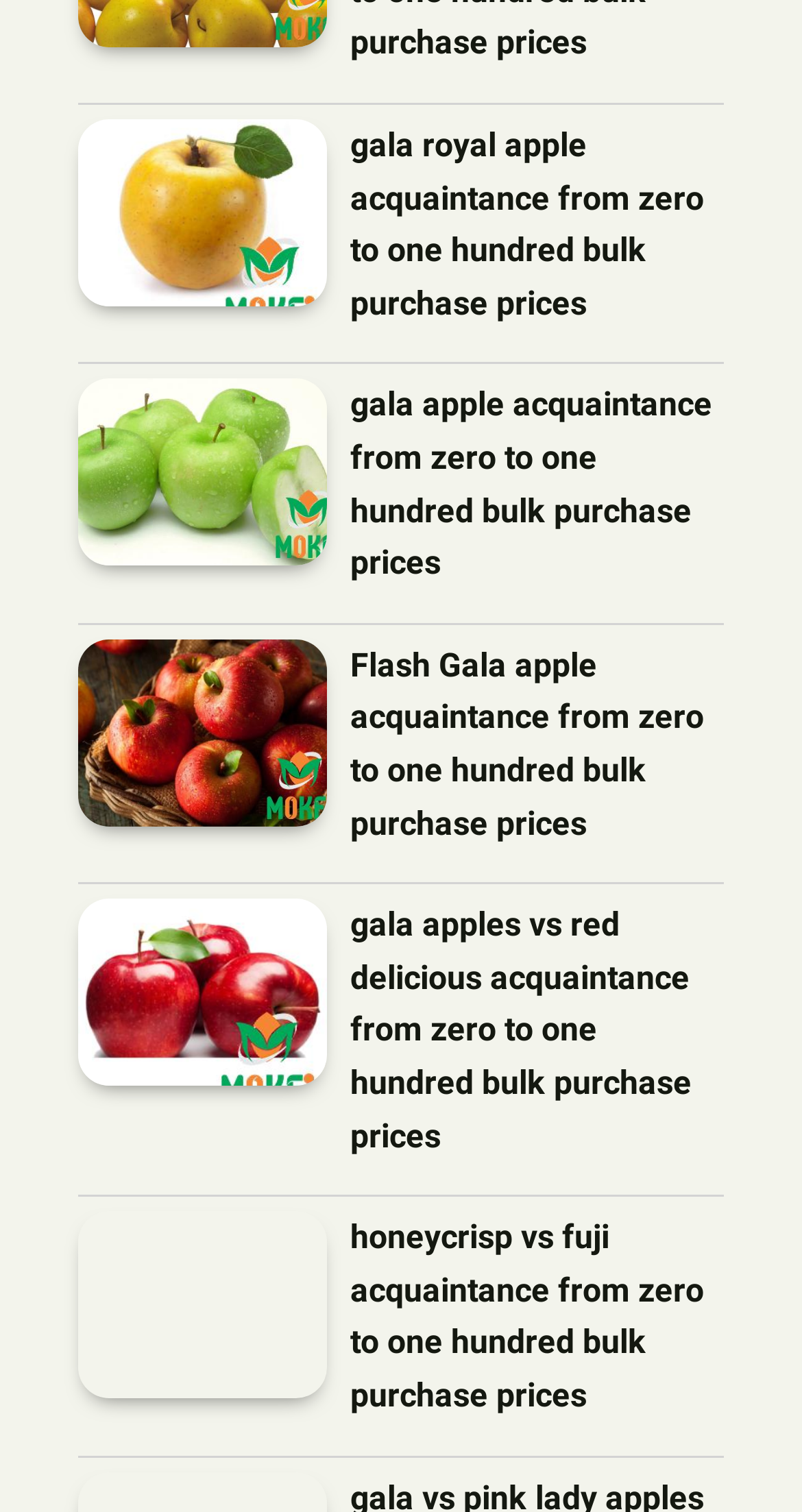Please identify the bounding box coordinates of the clickable area that will allow you to execute the instruction: "Compare Gala apples vs Red Delicious acquaintance from zero to one hundred bulk purchase prices".

[0.097, 0.595, 0.408, 0.718]